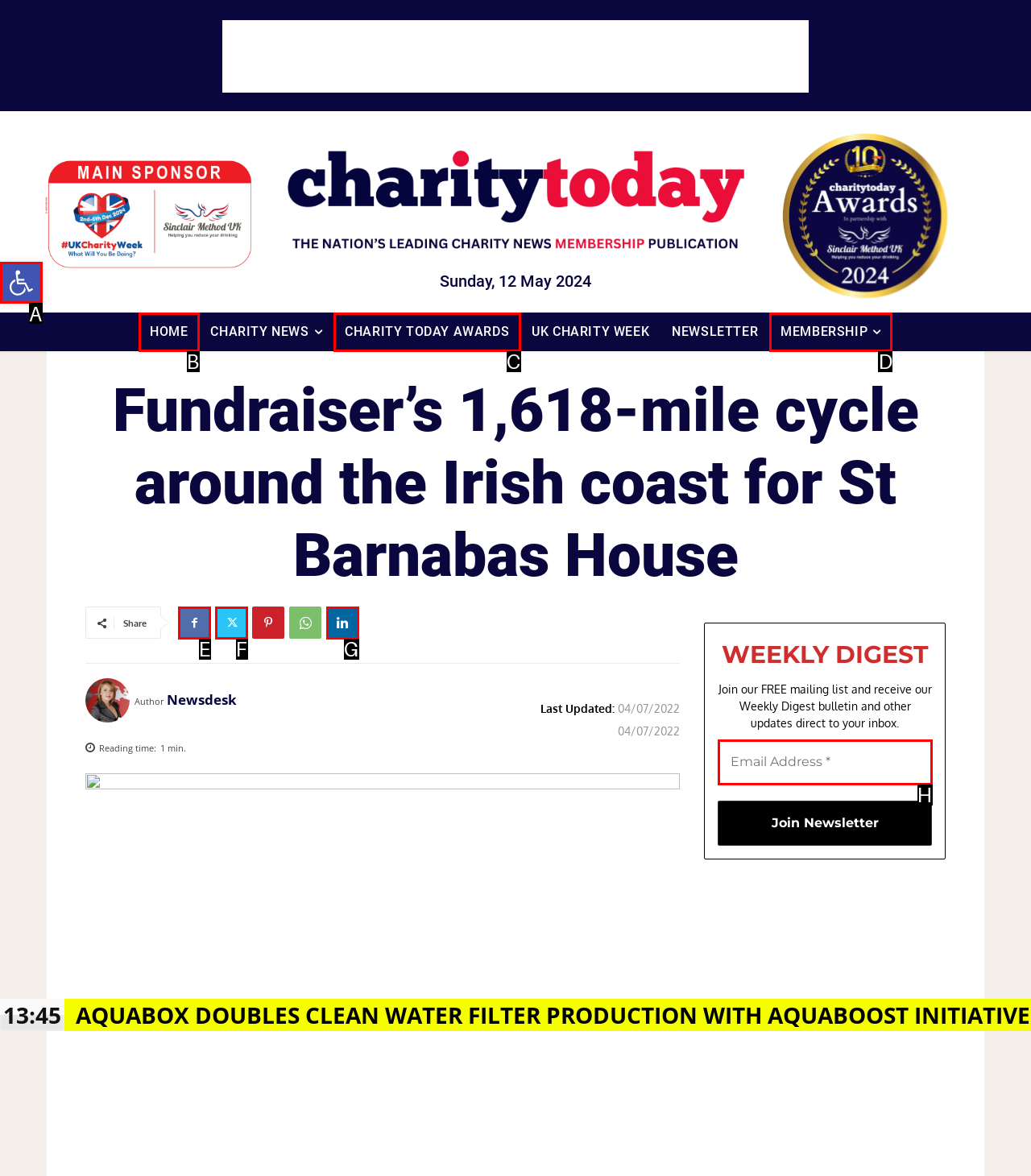Based on the task: Open Accessibility Tools, which UI element should be clicked? Answer with the letter that corresponds to the correct option from the choices given.

A